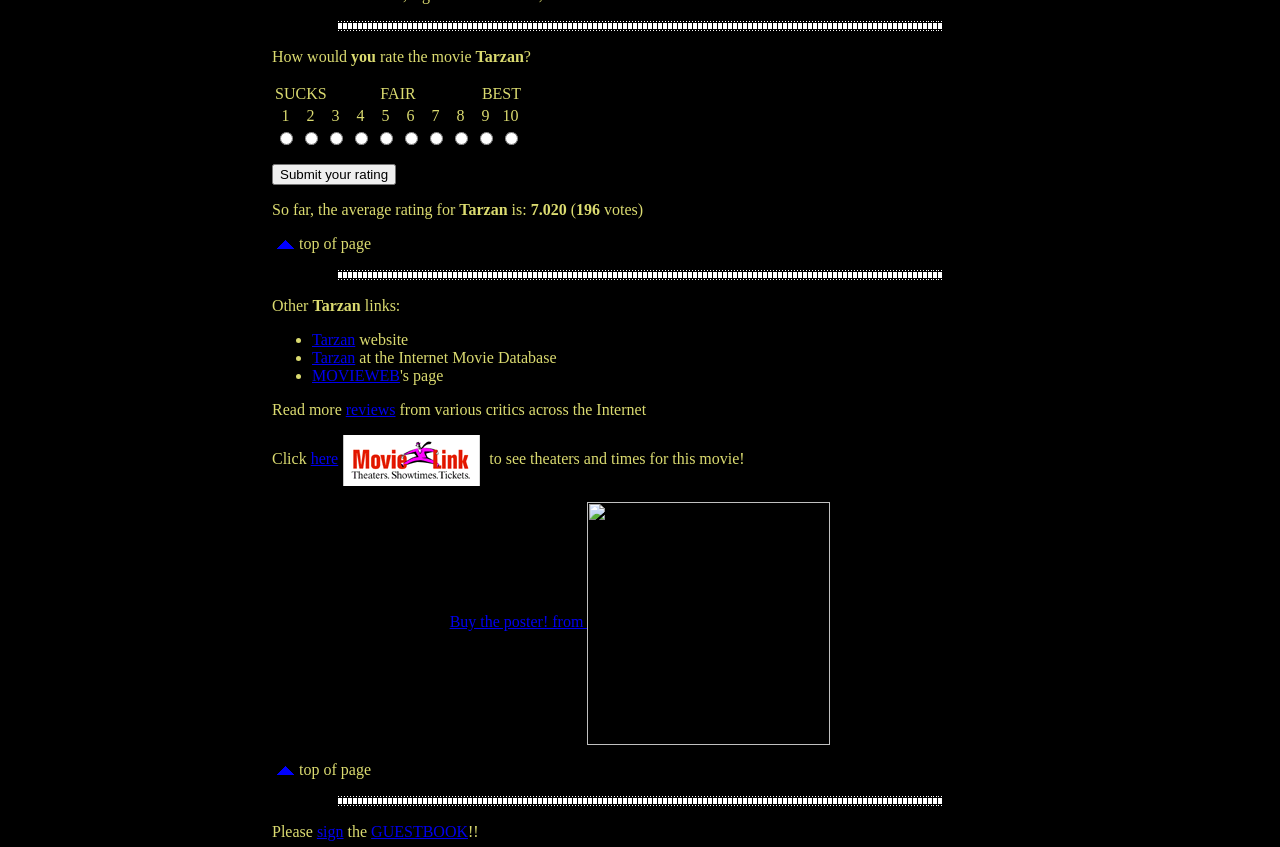Find the bounding box coordinates of the element's region that should be clicked in order to follow the given instruction: "Rate the movie Tarzan". The coordinates should consist of four float numbers between 0 and 1, i.e., [left, top, right, bottom].

[0.212, 0.097, 0.409, 0.175]